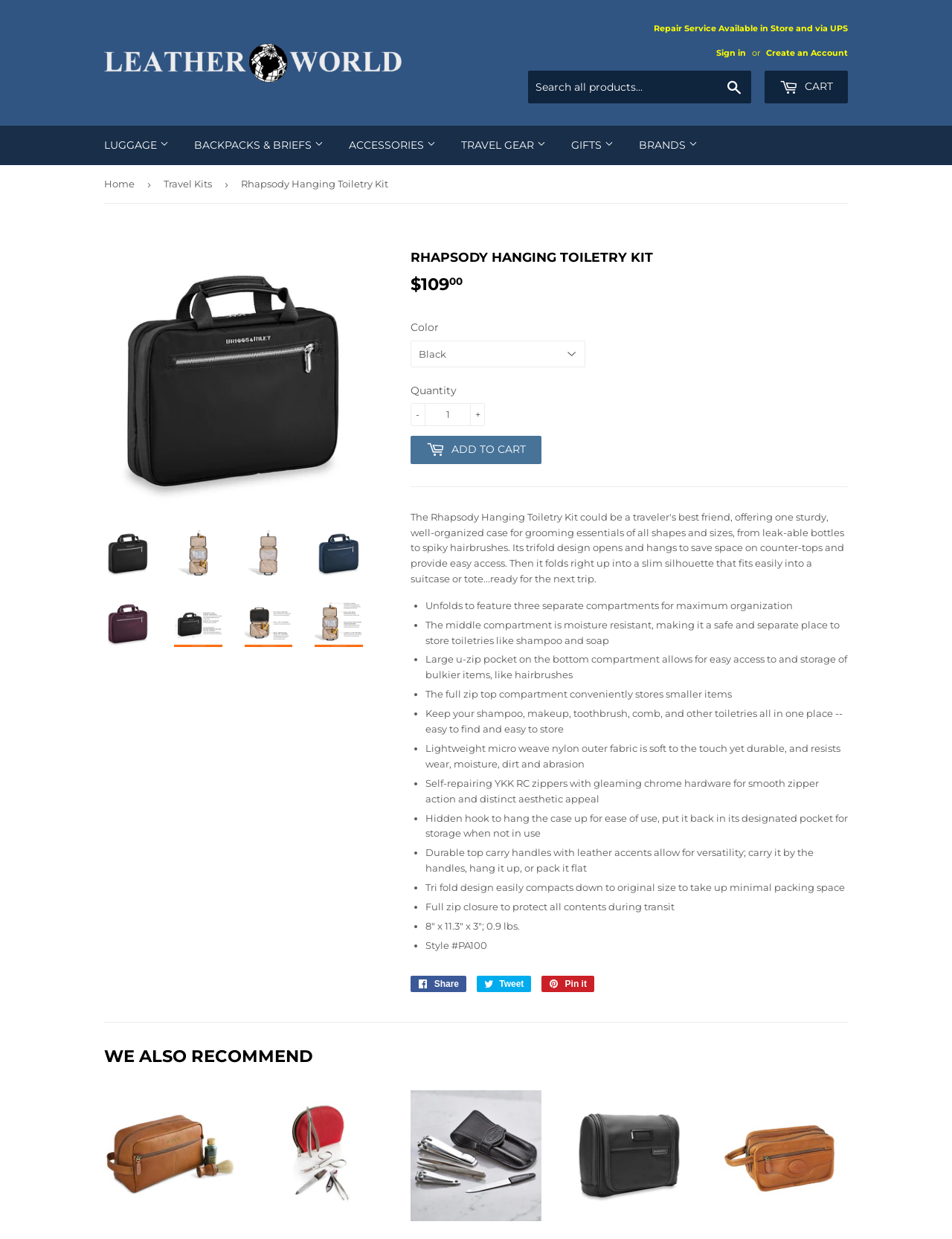Please provide a detailed answer to the question below based on the screenshot: 
What is the price of the Rhapsody Hanging Toiletry Kit?

The price of the Rhapsody Hanging Toiletry Kit can be found on the webpage, specifically in the section where the product details are listed. The price is displayed as a static text element with the value '$109.00'.